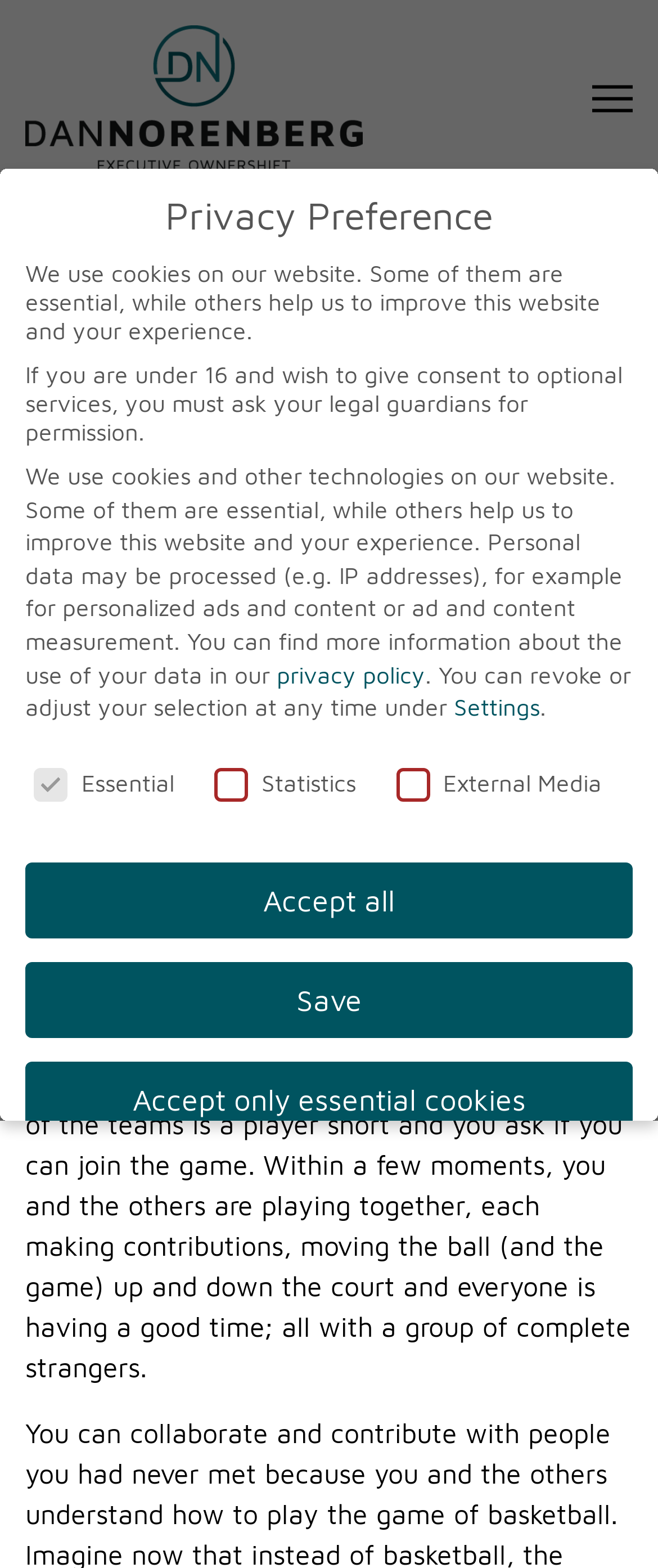What is the title of the blog? From the image, respond with a single word or brief phrase.

Executive Ownershift